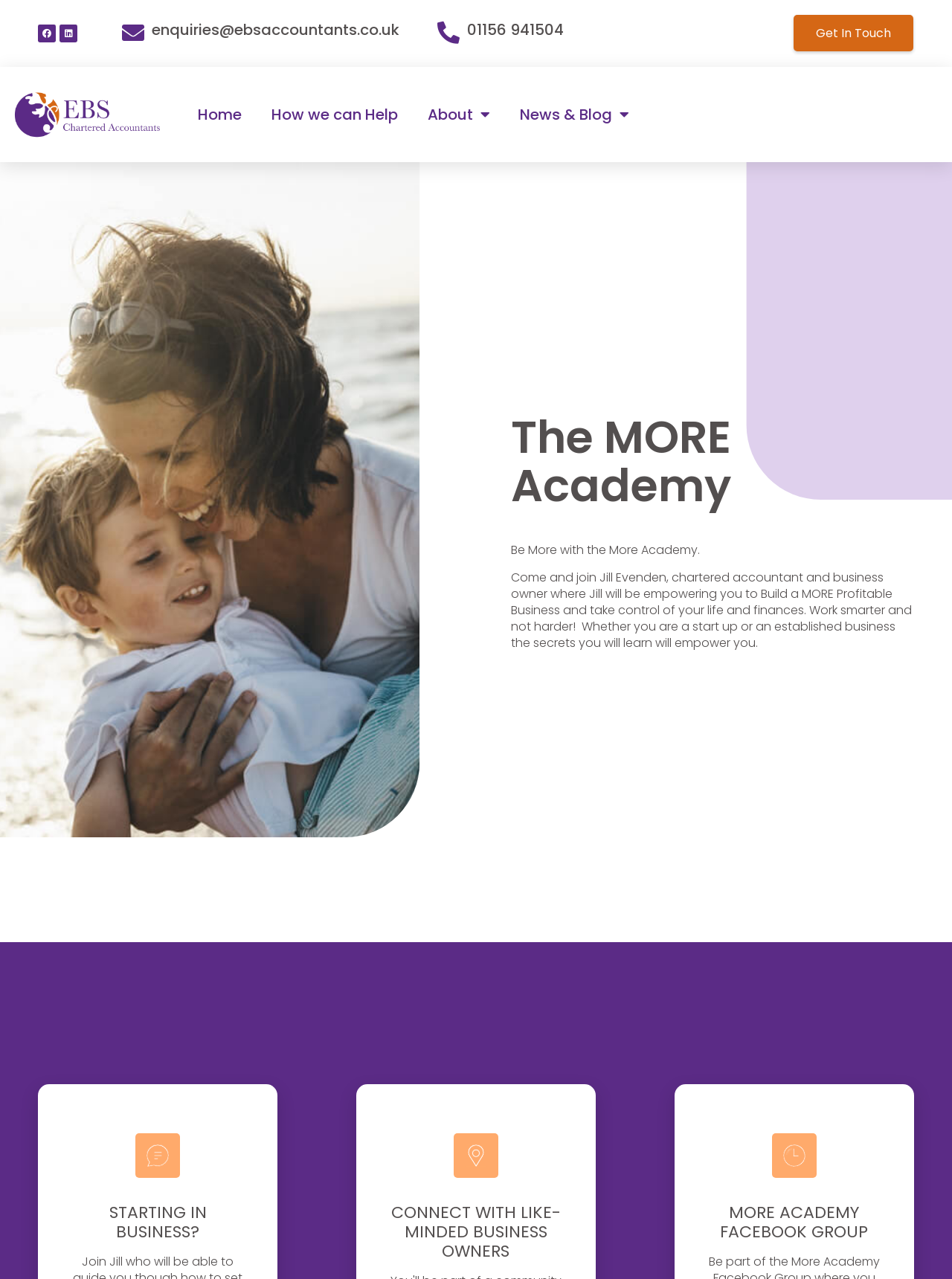Please find the bounding box coordinates of the clickable region needed to complete the following instruction: "Get in touch with the academy". The bounding box coordinates must consist of four float numbers between 0 and 1, i.e., [left, top, right, bottom].

[0.834, 0.012, 0.96, 0.04]